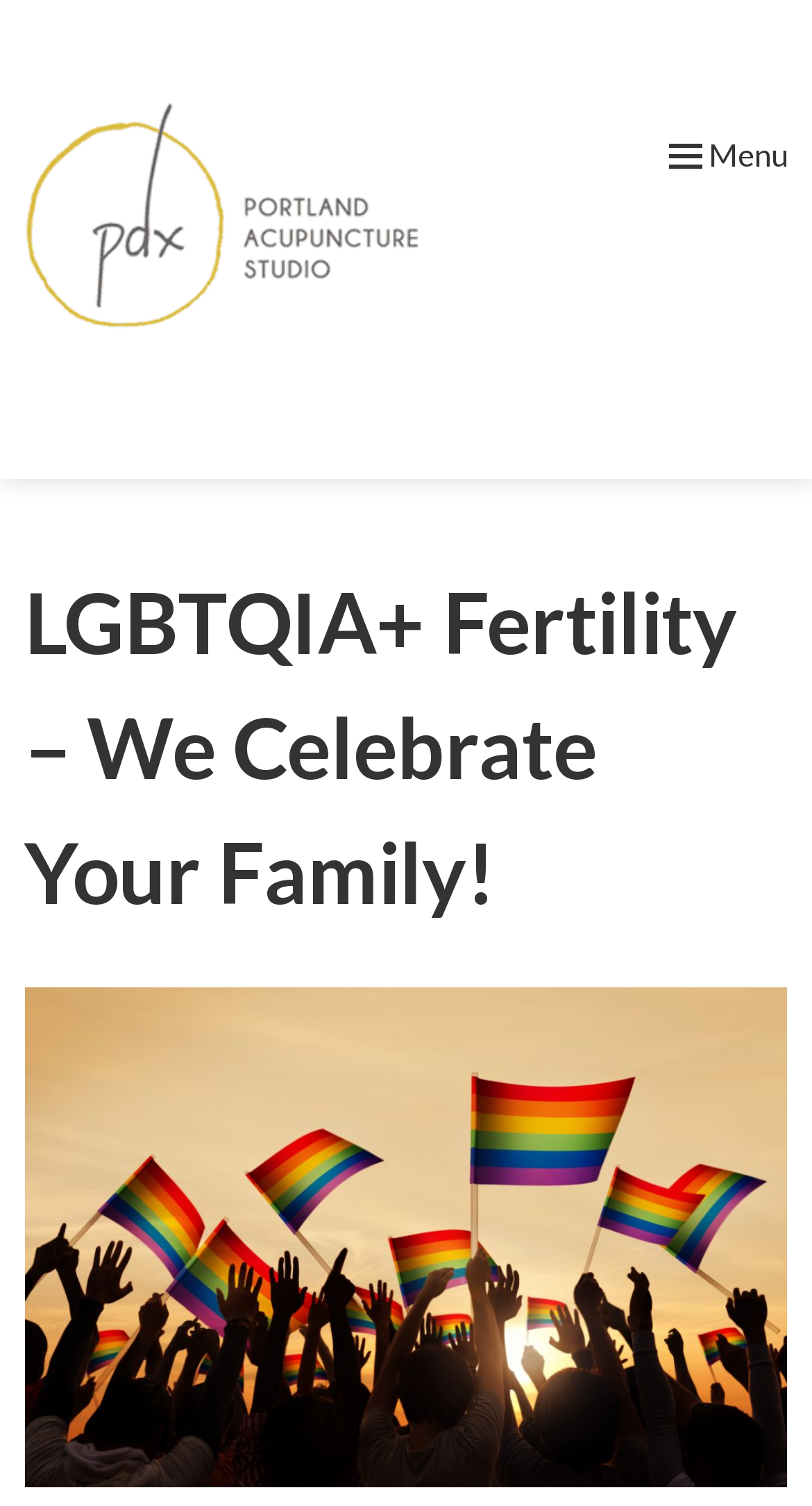Describe all the significant parts and information present on the webpage.

The webpage is about Portland Acupuncture Studio, which provides LGBTQIA fertility and pregnancy care. At the top left of the page, there is a heading with the studio's name, accompanied by a link and an image with the same name. Below this, there is a menu icon represented by a Unicode character.

To the right of the studio's name, there is a "Skip to content" link. Below this, there is a large header section that spans the width of the page, containing a heading that reads "LGBTQIA+ Fertility – We Celebrate Your Family!". This heading is followed by a link to "LGBTQIA fertility" with an accompanying image.

At the bottom right of the page, there is a section labeled "Accessibility options" with a button to "Explore your accessibility options".